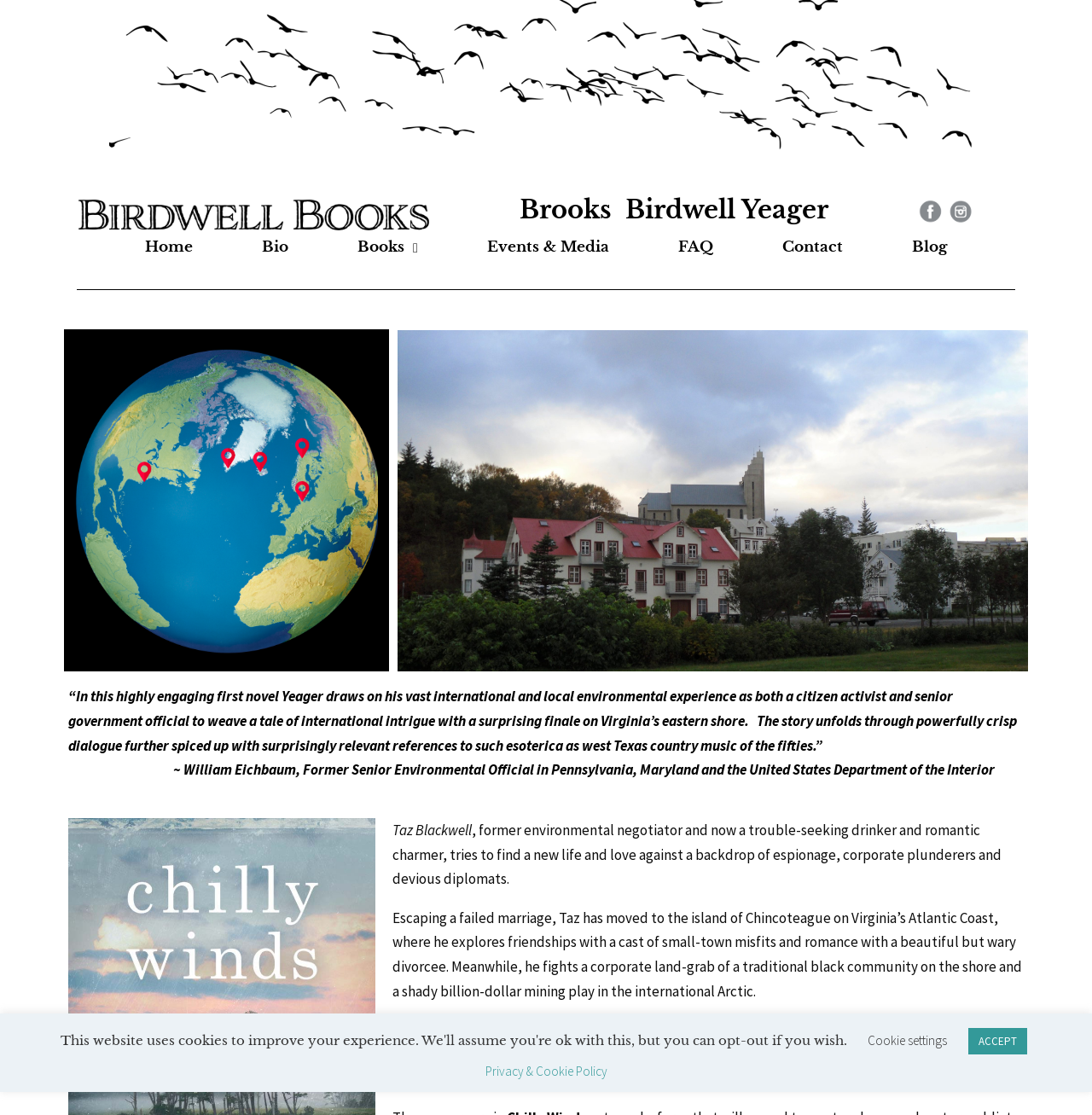Please identify the bounding box coordinates of the element that needs to be clicked to perform the following instruction: "View the book 'Chilly Winds a Chincoteague Intrigue locations'".

[0.069, 0.306, 0.346, 0.593]